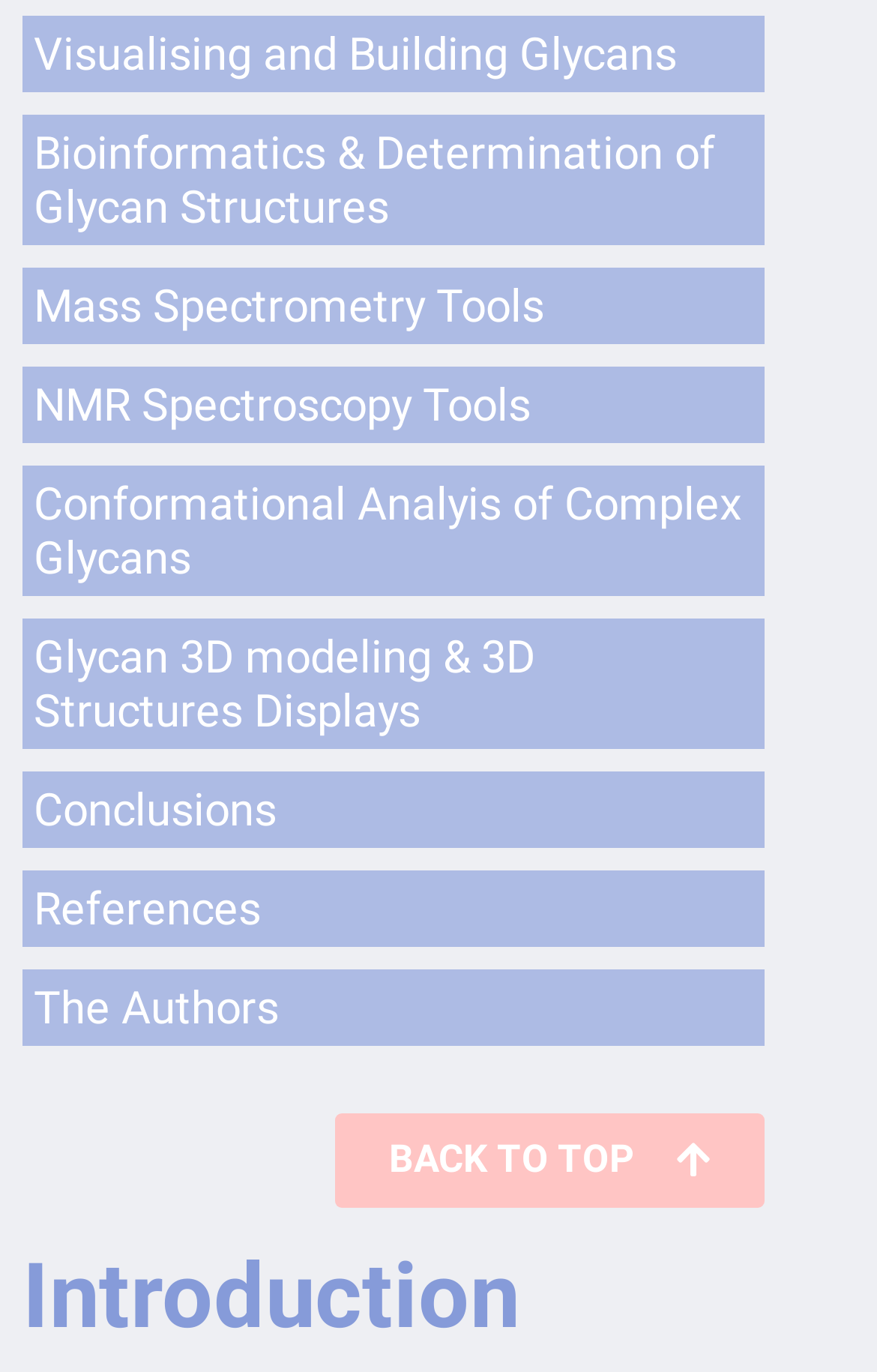Please identify the bounding box coordinates of the clickable area that will allow you to execute the instruction: "Go back to top".

[0.382, 0.812, 0.872, 0.88]